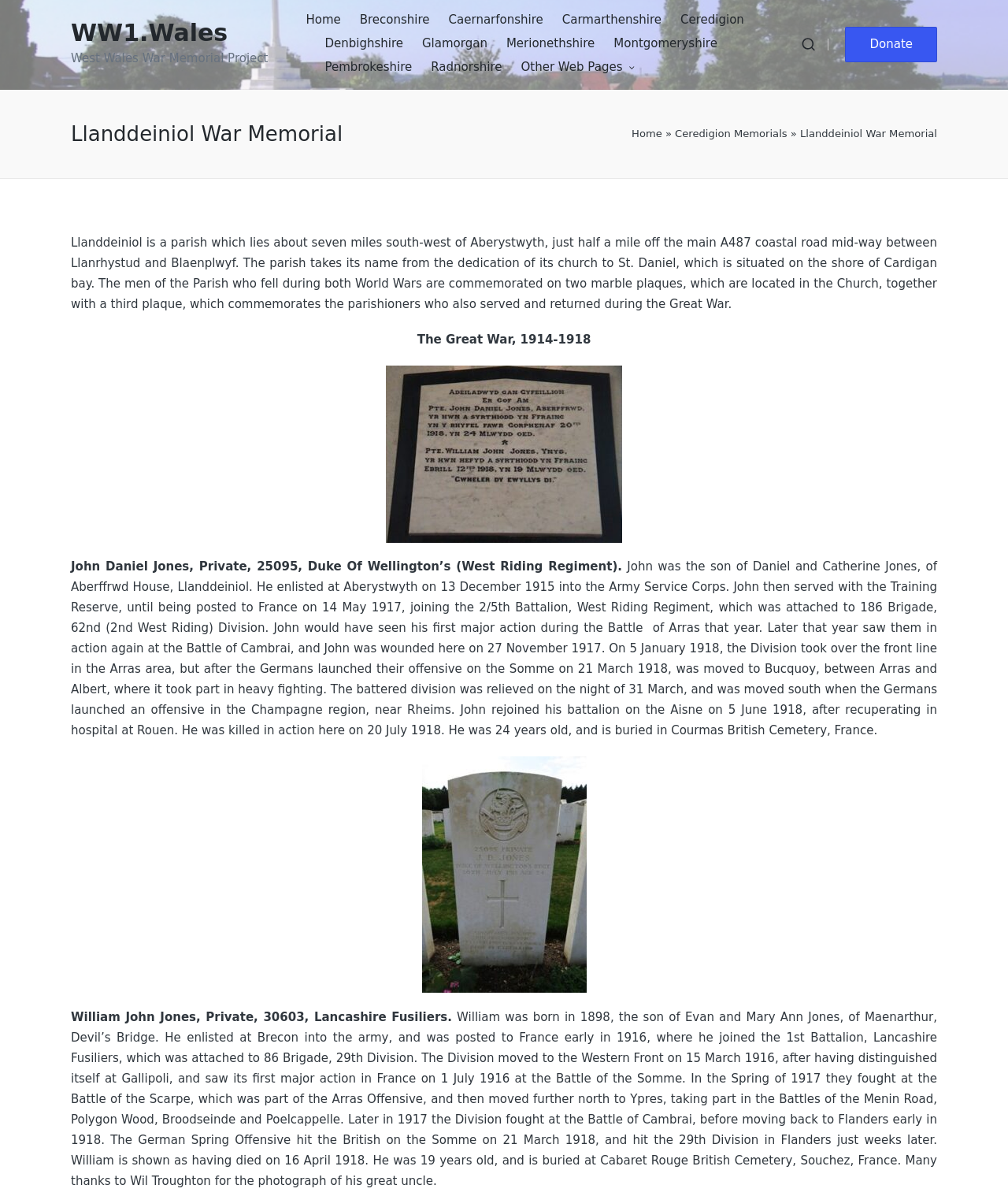What is the name of the regiment John Daniel Jones served in?
Please answer the question with as much detail and depth as you can.

According to the webpage, John Daniel Jones served in the Duke Of Wellington’s (West Riding Regiment), which is mentioned in his biography.